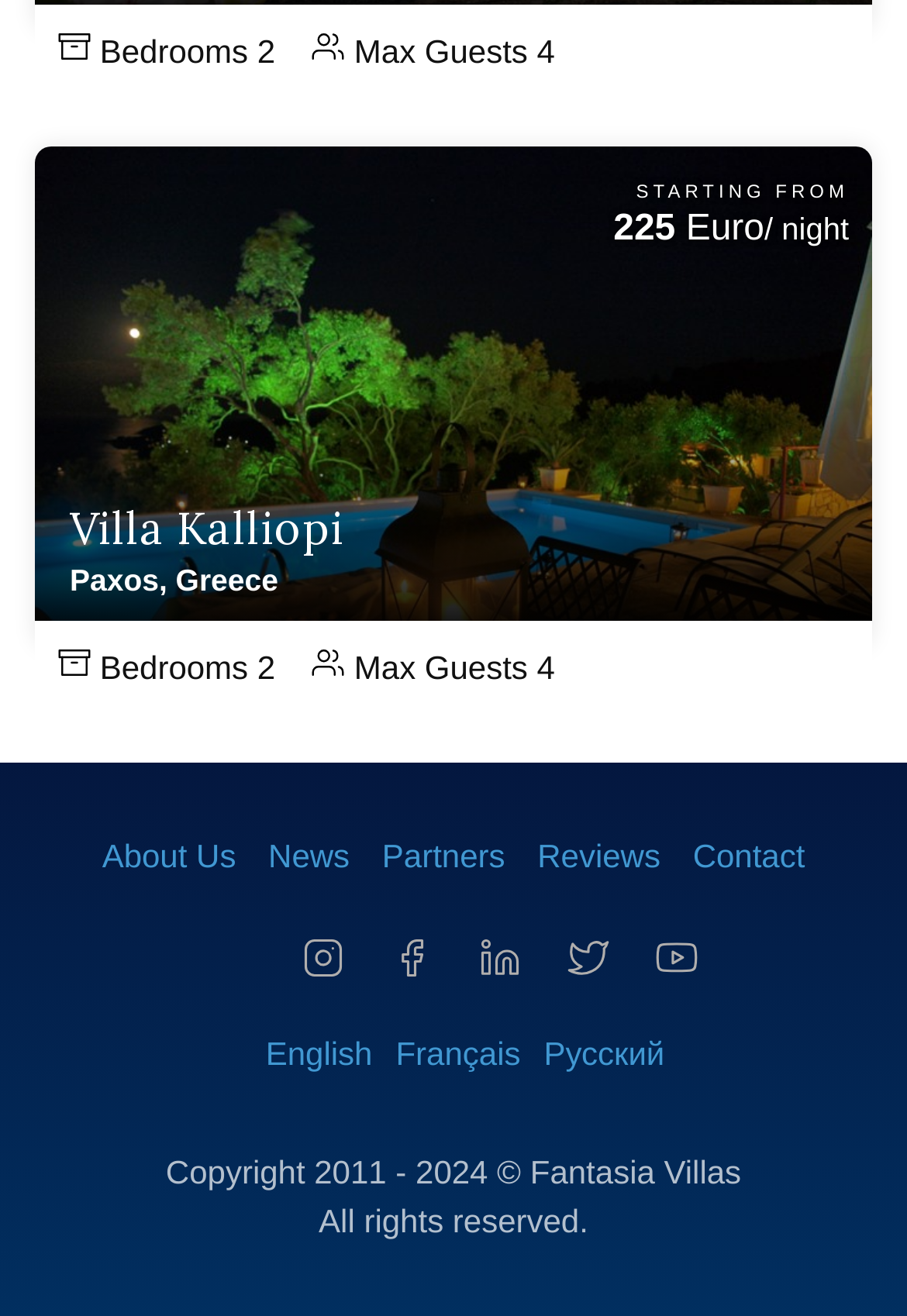Using the details from the image, please elaborate on the following question: What languages are available on this website?

The available languages on this website can be found in the footer section, where there are links to switch to different languages, including English, Français, and Pусский.